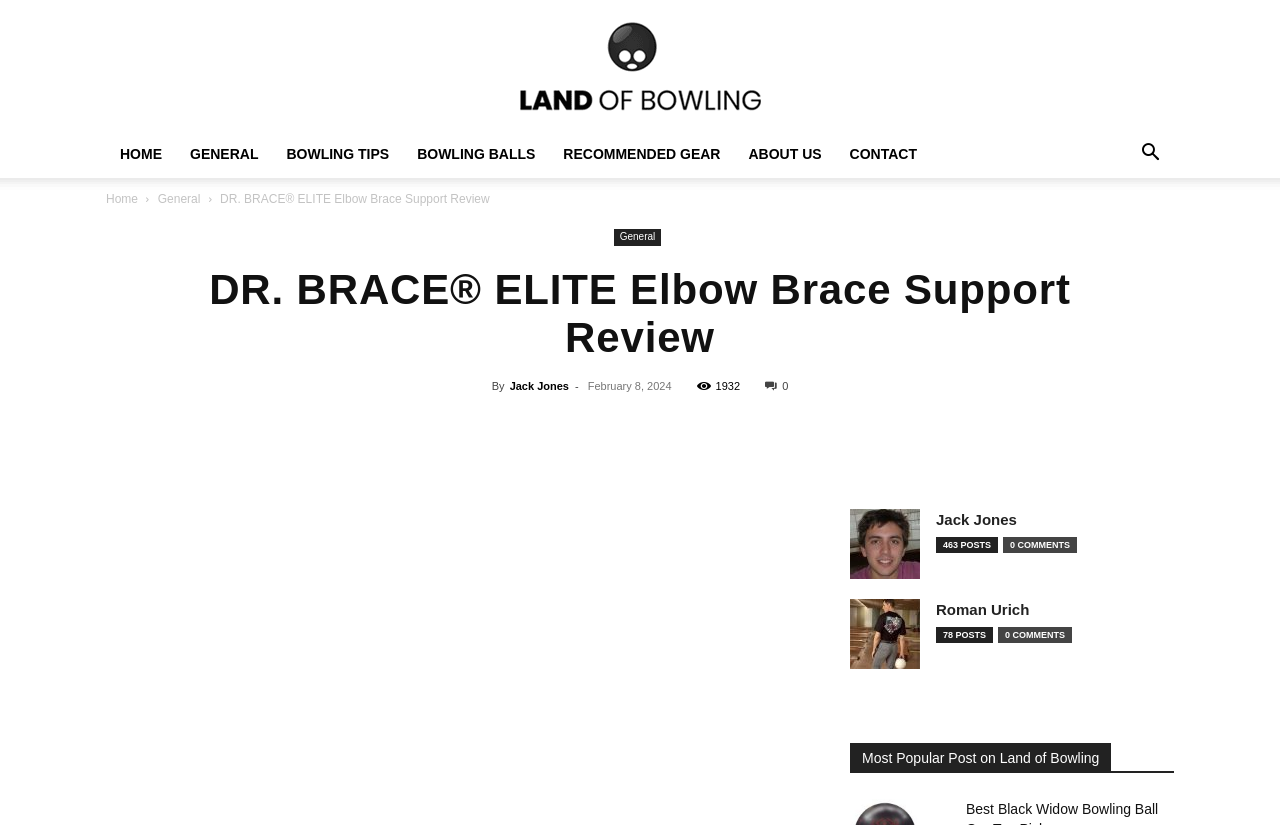What is the name of the website?
Look at the image and respond to the question as thoroughly as possible.

I determined the name of the website by looking at the link element with the text 'Land Of Bowling | Your #1 Bowling Resource Land Of Bowling | Best Bowling Gear | Shoes Guide | Ball' which is located at the top of the webpage.